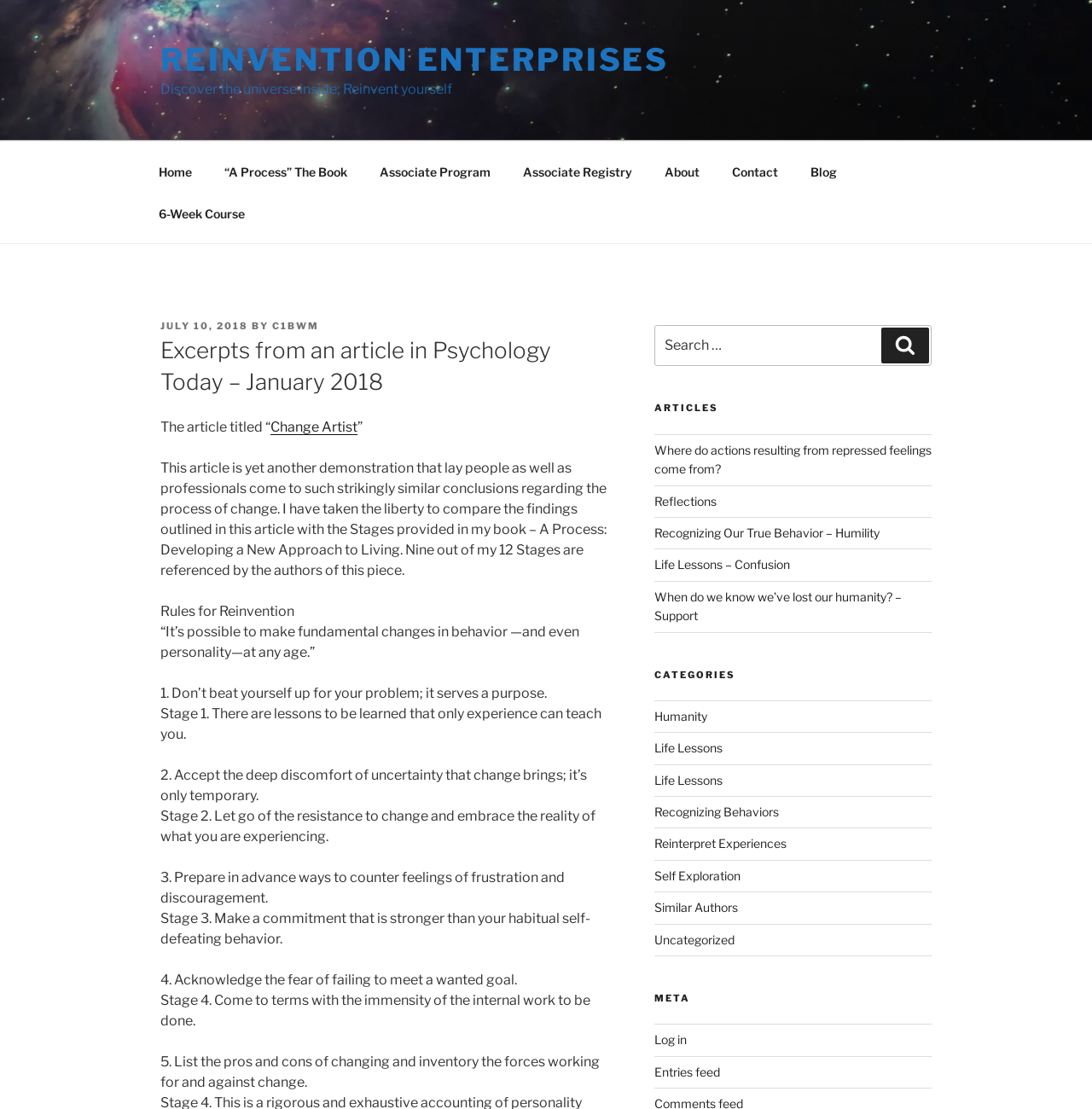Locate the bounding box coordinates of the element's region that should be clicked to carry out the following instruction: "Click on the 'Home' link". The coordinates need to be four float numbers between 0 and 1, i.e., [left, top, right, bottom].

[0.131, 0.136, 0.189, 0.173]